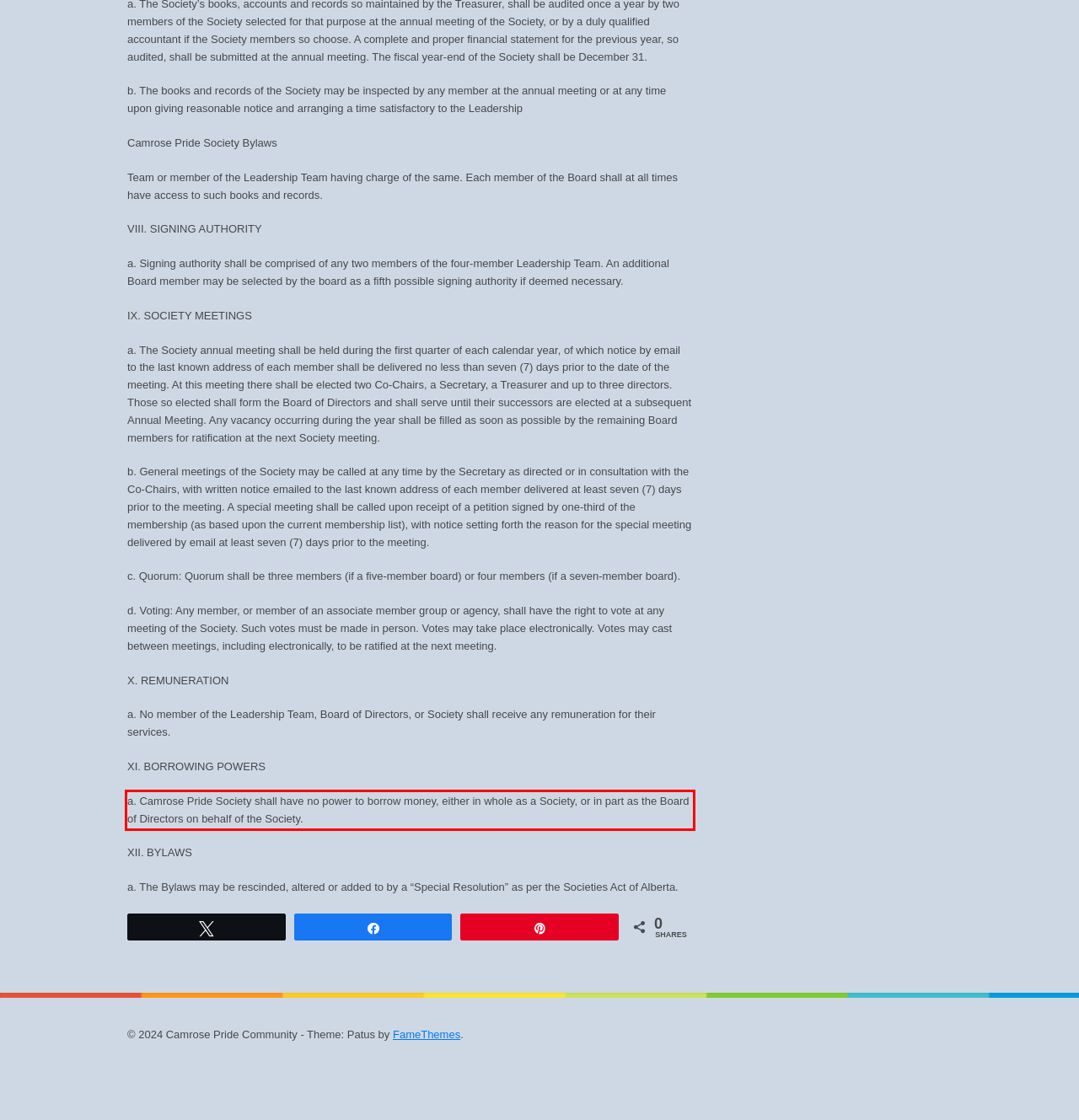From the screenshot of the webpage, locate the red bounding box and extract the text contained within that area.

a. Camrose Pride Society shall have no power to borrow money, either in whole as a Society, or in part as the Board of Directors on behalf of the Society.